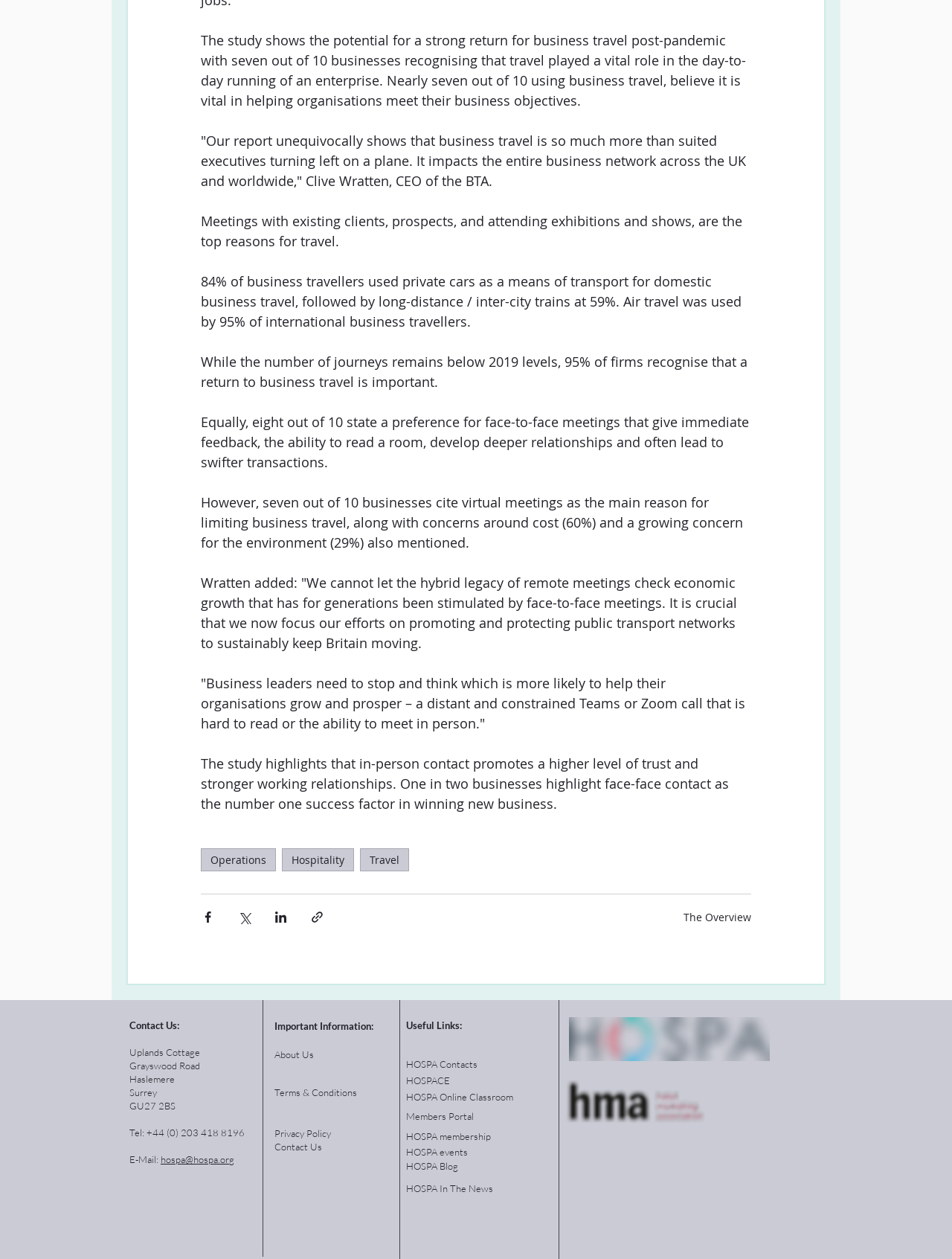Can you give a comprehensive explanation to the question given the content of the image?
What percentage of business travelers used private cars for domestic business travel?

According to the article, 84% of business travelers used private cars as a means of transport for domestic business travel, as stated in the sentence '84% of business travellers used private cars as a means of transport for domestic business travel, followed by long-distance / inter-city trains at 59%.'